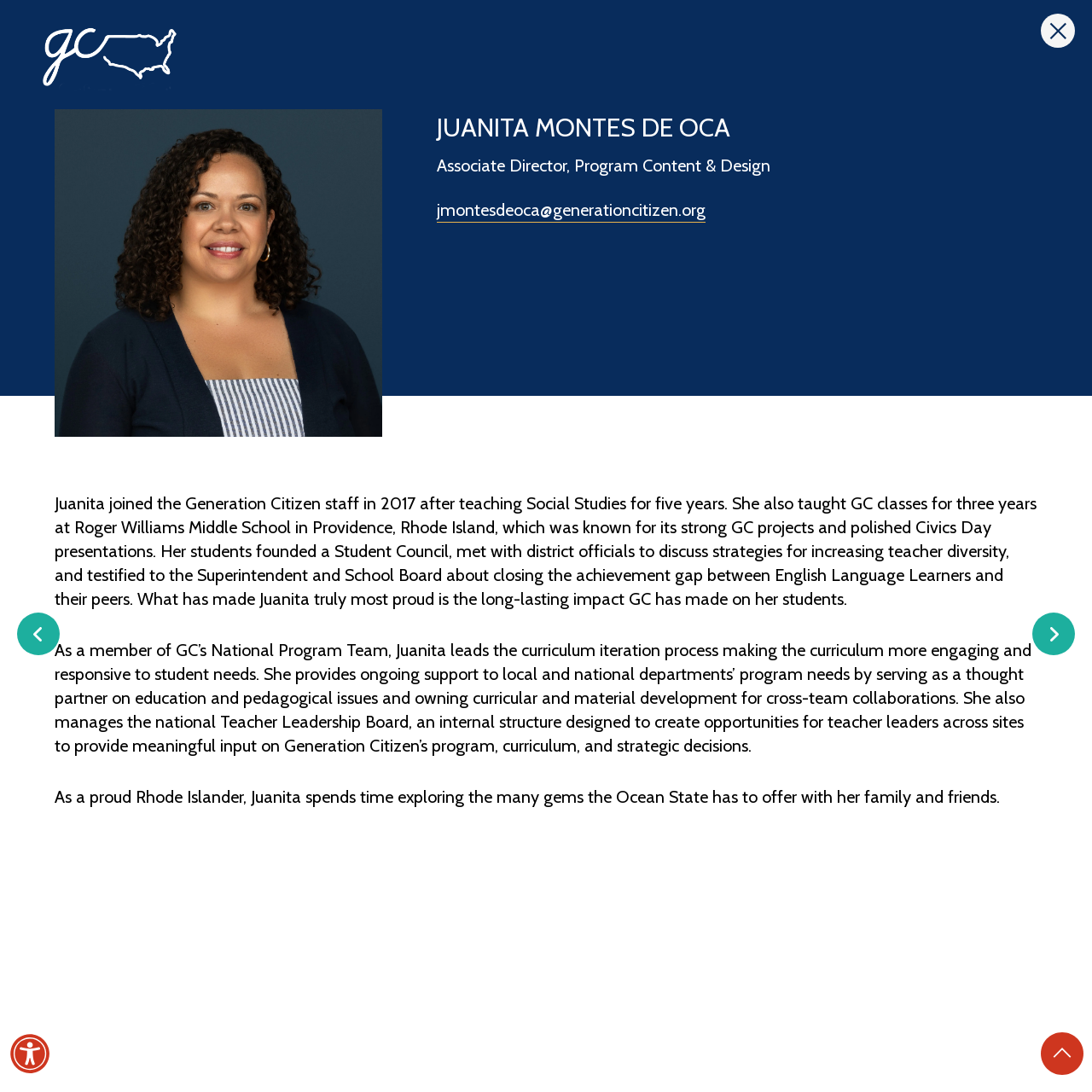Bounding box coordinates should be provided in the format (top-left x, top-left y, bottom-right x, bottom-right y) with all values between 0 and 1. Identify the bounding box for this UI element: alt="Generation Citizen"

[0.025, 0.012, 0.176, 0.084]